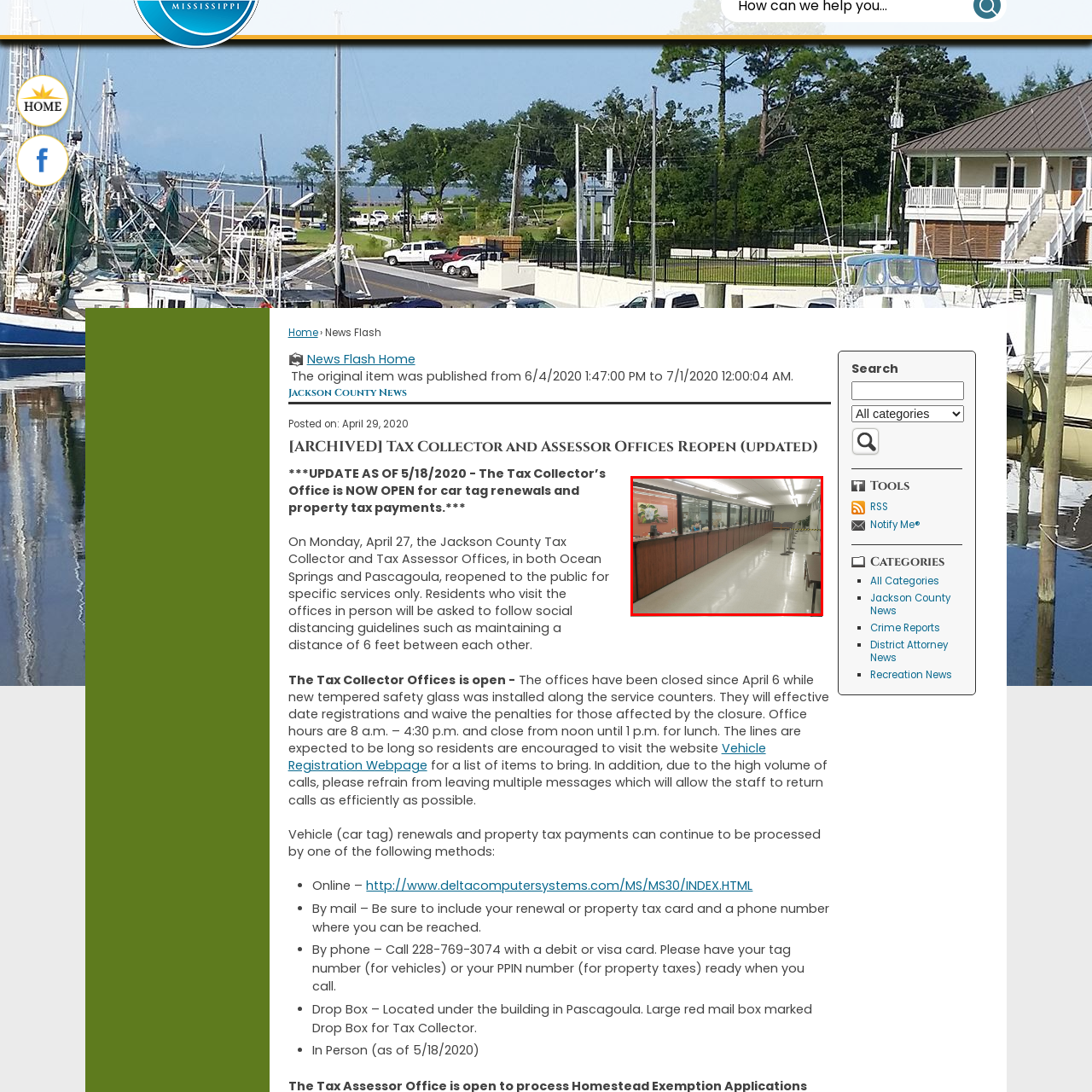What is the purpose of the yellow caution tape? Focus on the image highlighted by the red bounding box and respond with a single word or a brief phrase.

Manage pedestrian flow